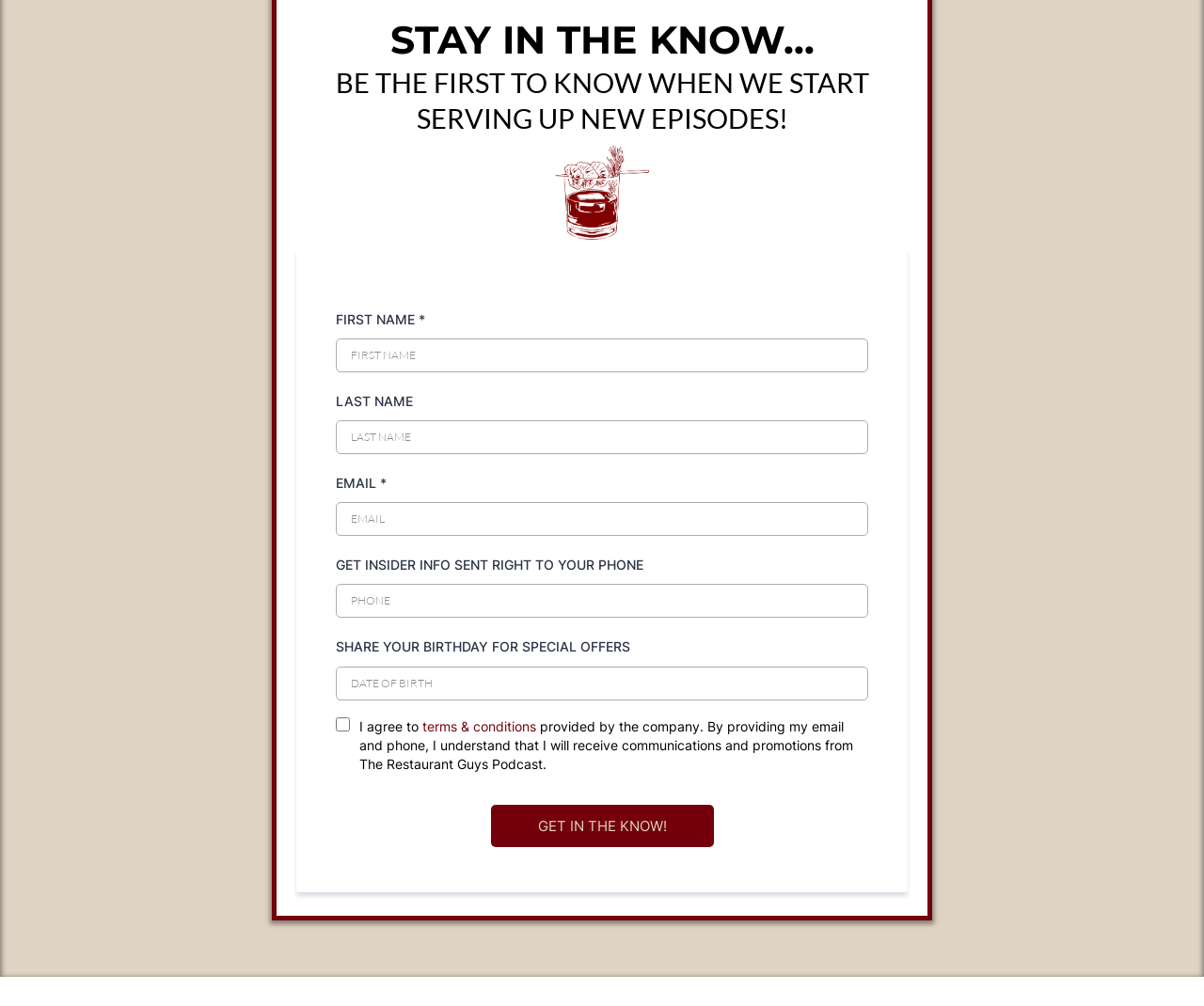Please answer the following question using a single word or phrase: 
What is required to submit the form?

Email